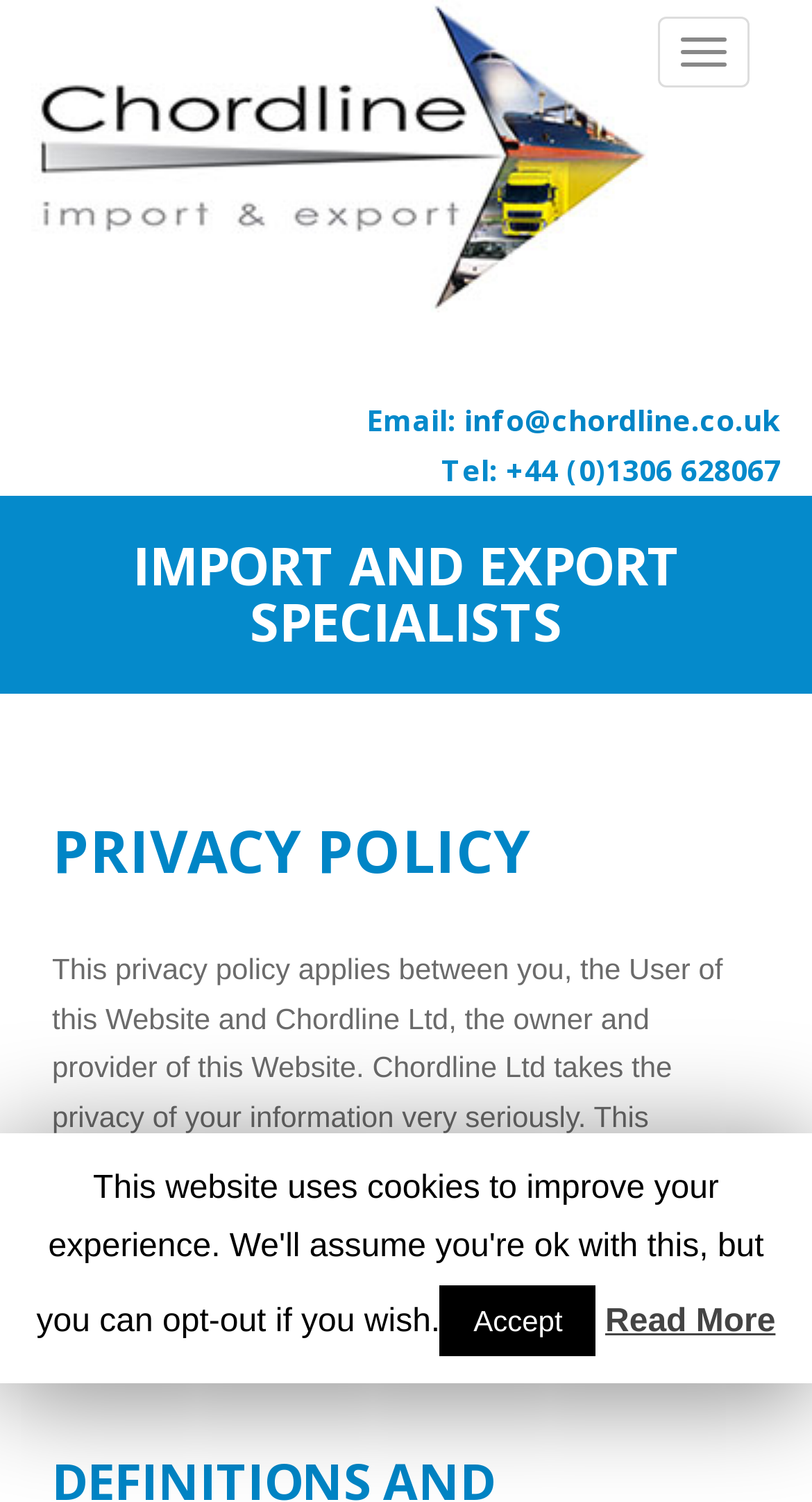Determine the webpage's heading and output its text content.

IMPORT AND EXPORT SPECIALISTS